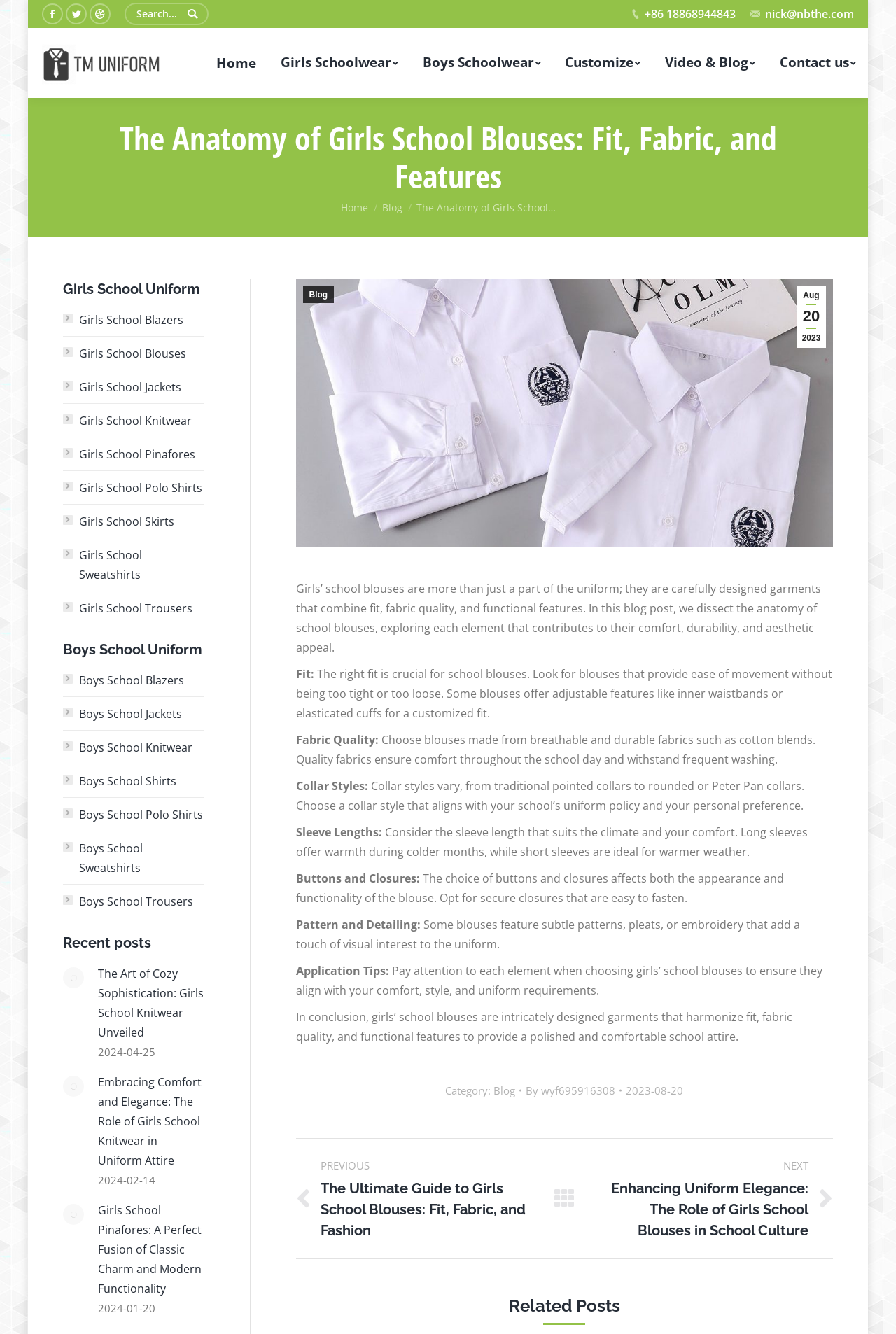Given the element description "Boys School Polo Shirts", identify the bounding box of the corresponding UI element.

[0.07, 0.603, 0.227, 0.618]